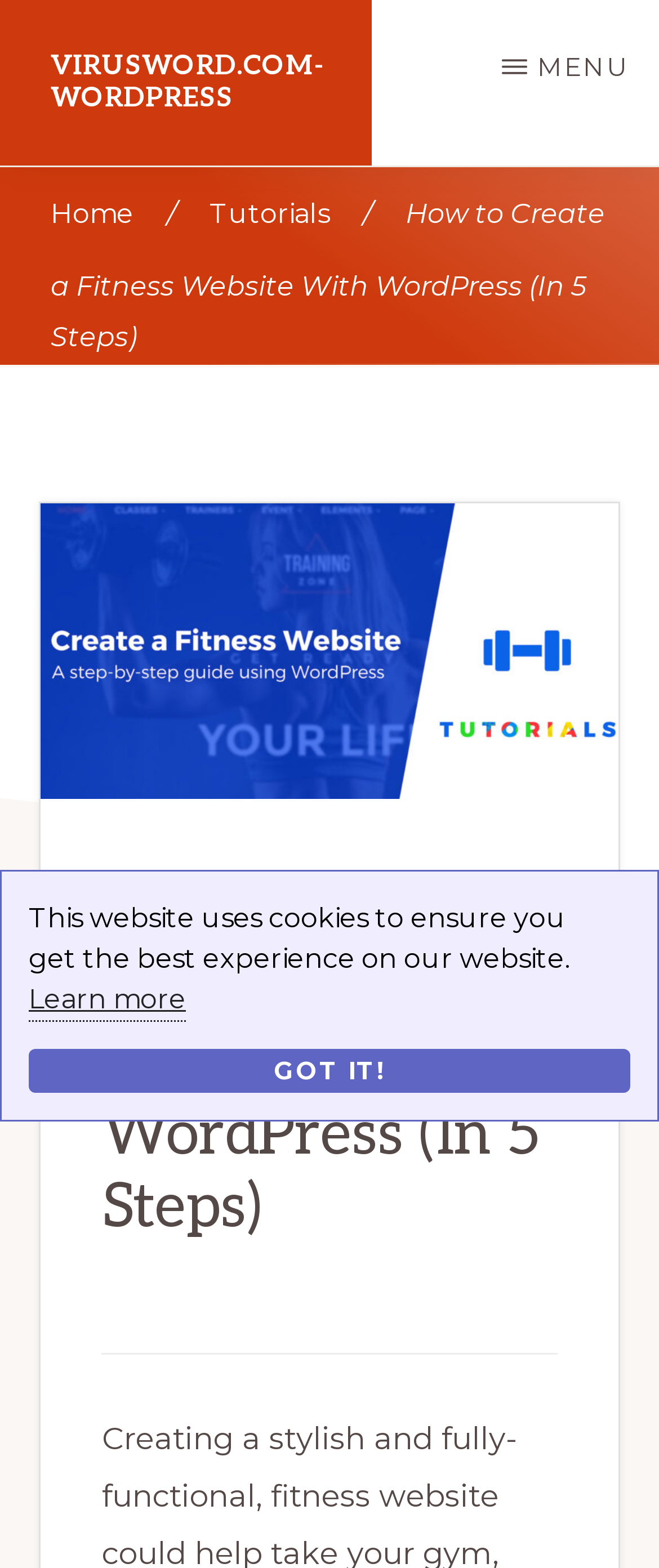Examine the screenshot and answer the question in as much detail as possible: What is the purpose of the 'MENU' button?

The button ' MENU' is likely used to open a menu, as it is a common convention in web design to use a menu button to access additional options or navigation.